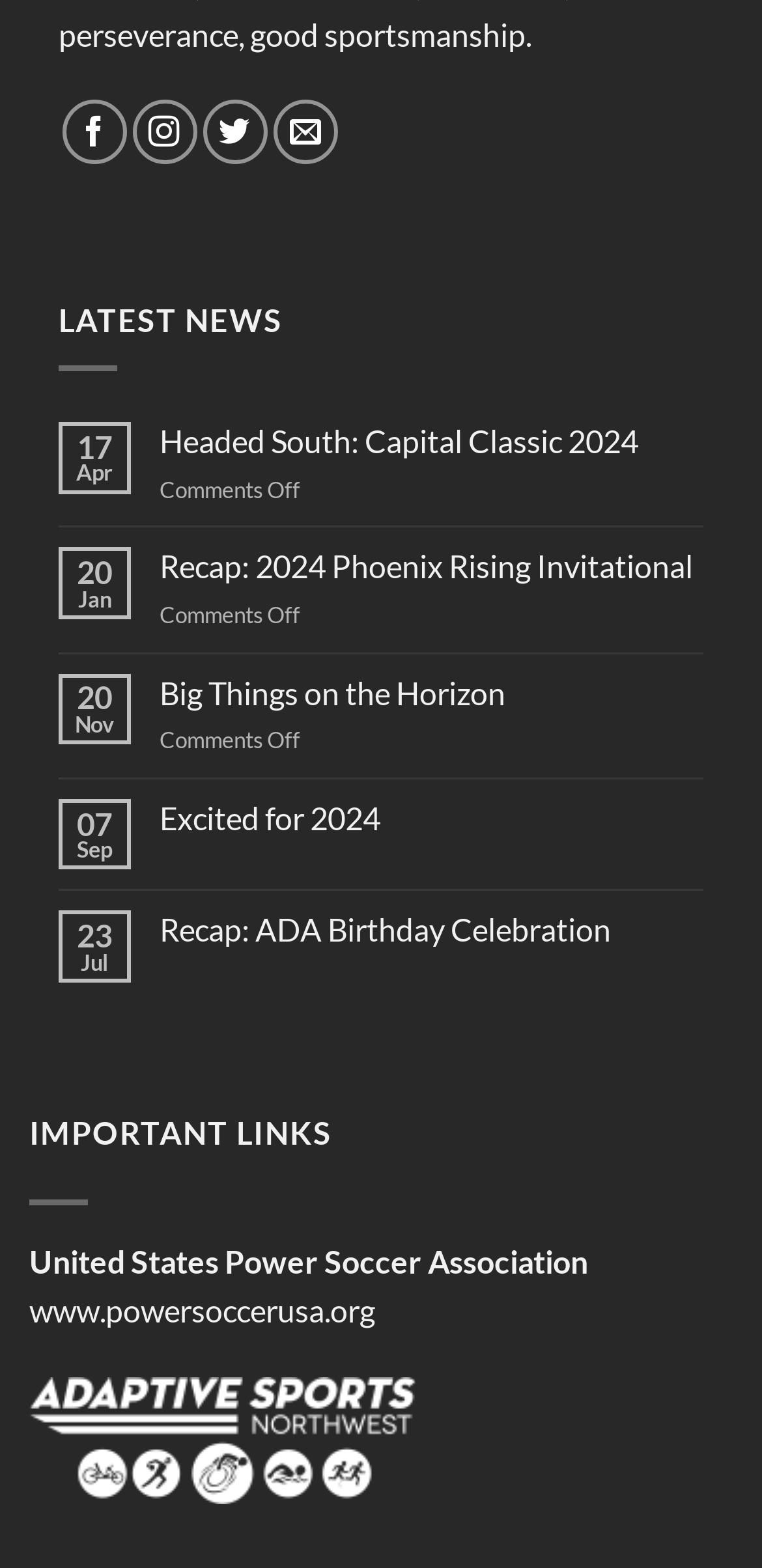What is the date of the article 'Recap: 2024 Phoenix Rising Invitational'?
Provide a fully detailed and comprehensive answer to the question.

I looked at the layout of the webpage and found the article with the title 'Recap: 2024 Phoenix Rising Invitational'. Next to the title, I found the date 'Jan', which is the month of the article.